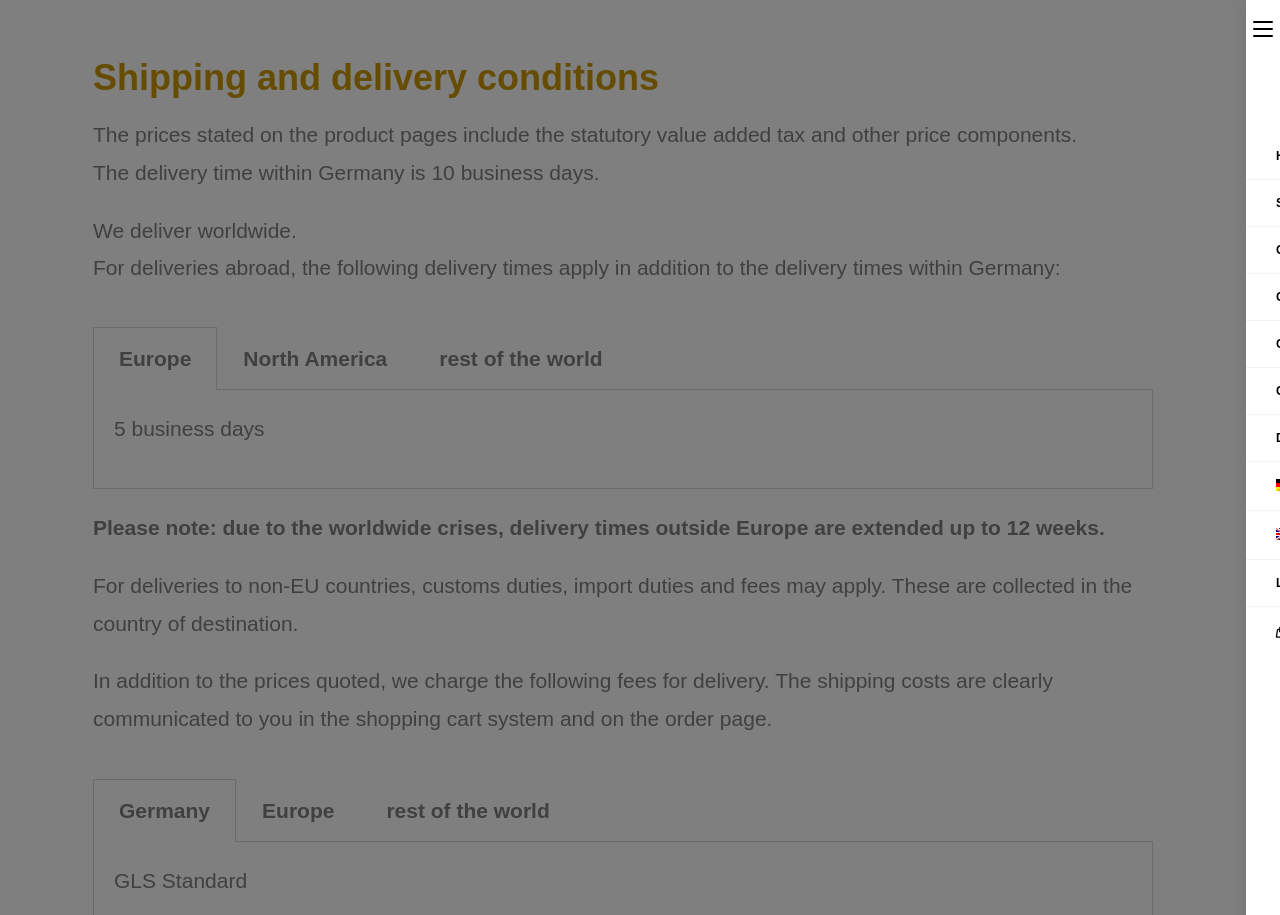Give a short answer to this question using one word or a phrase:
What may apply for deliveries to non-EU countries?

Customs duties, import duties and fees